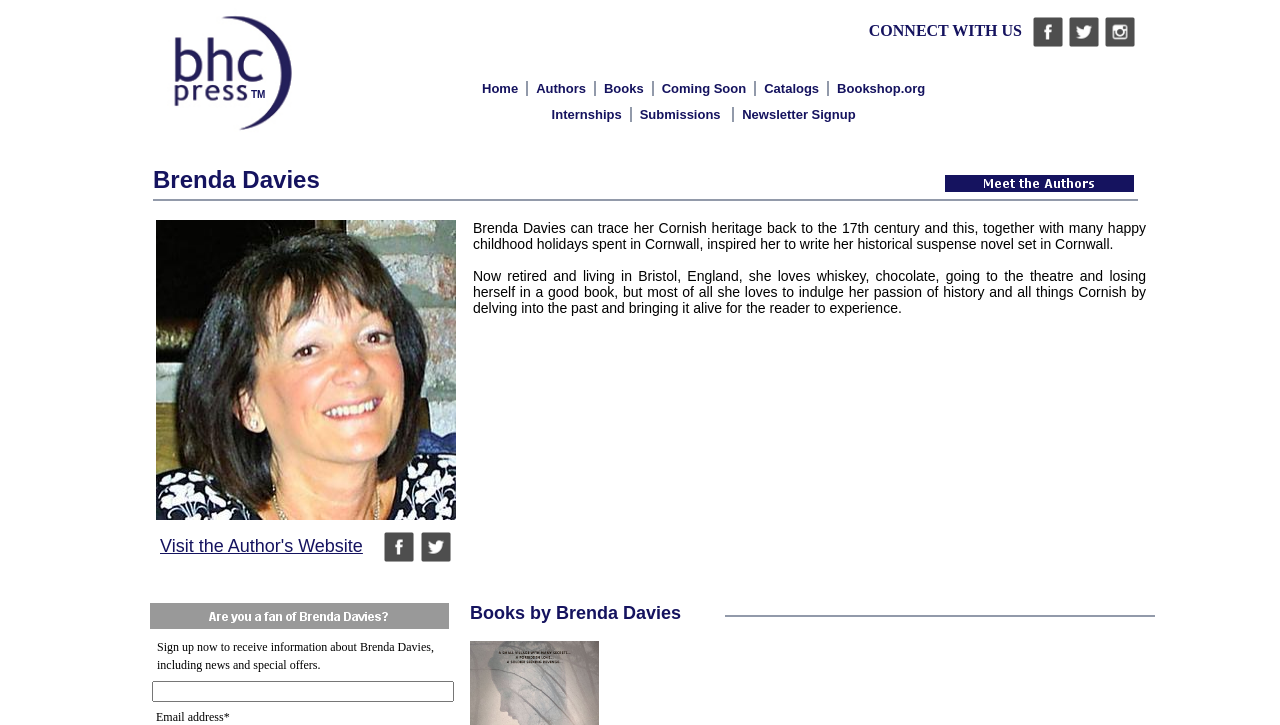Answer the following query with a single word or phrase:
What is the author's name?

Brenda Davies